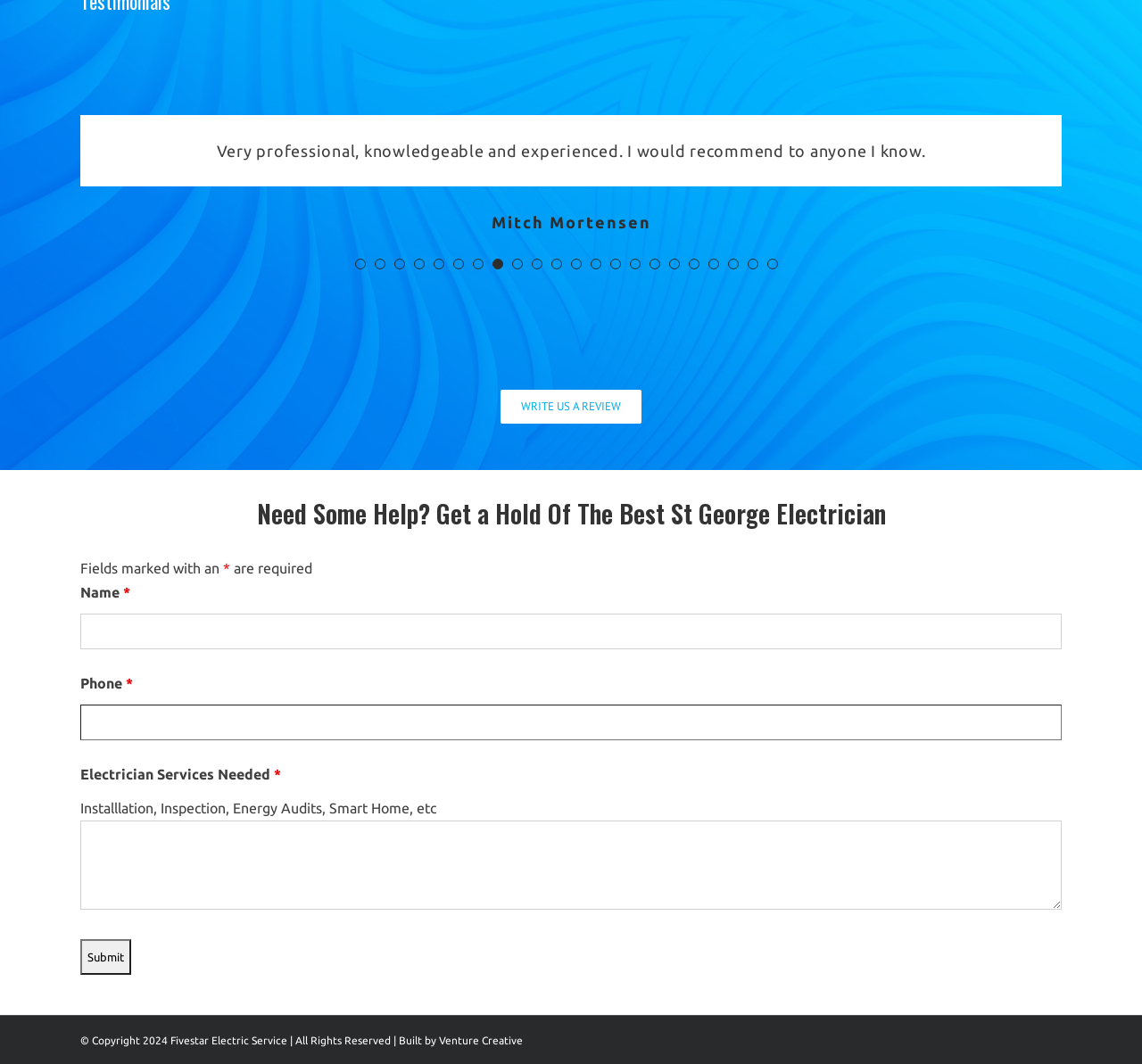Given the content of the image, can you provide a detailed answer to the question?
What is the theme of the services offered by this company?

The theme of the services offered by this company is electrician services, as indicated by the fields in the form, such as 'Electrician Services Needed' and the examples provided, including installation, inspection, energy audits, and smart home services.